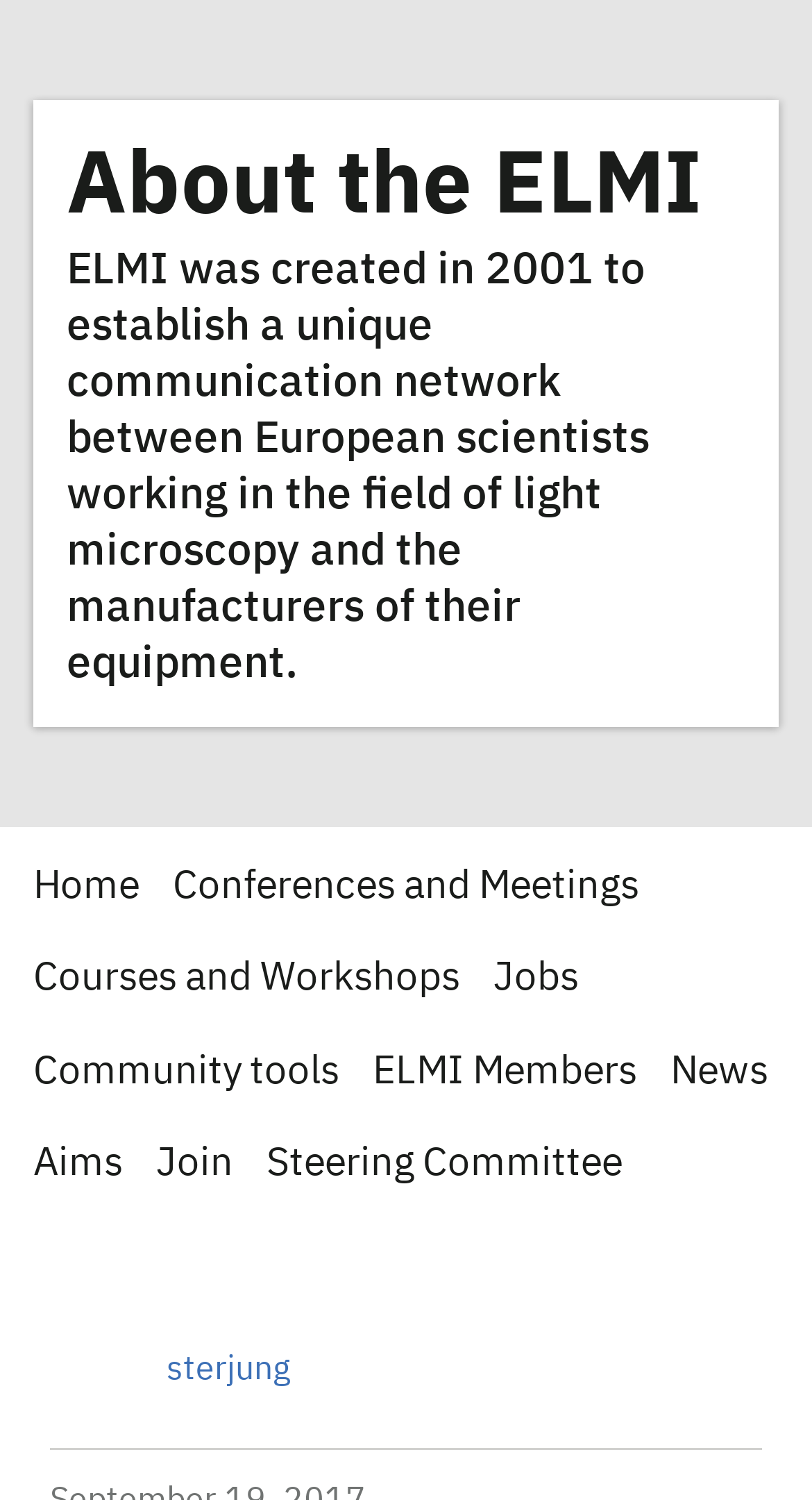Using the elements shown in the image, answer the question comprehensively: What is the location of the meeting mentioned on the webpage?

The meta description of the webpage mentions 'Crick Institute, UK' as the location of the 'LM Facility Managers Meeting 2018'.